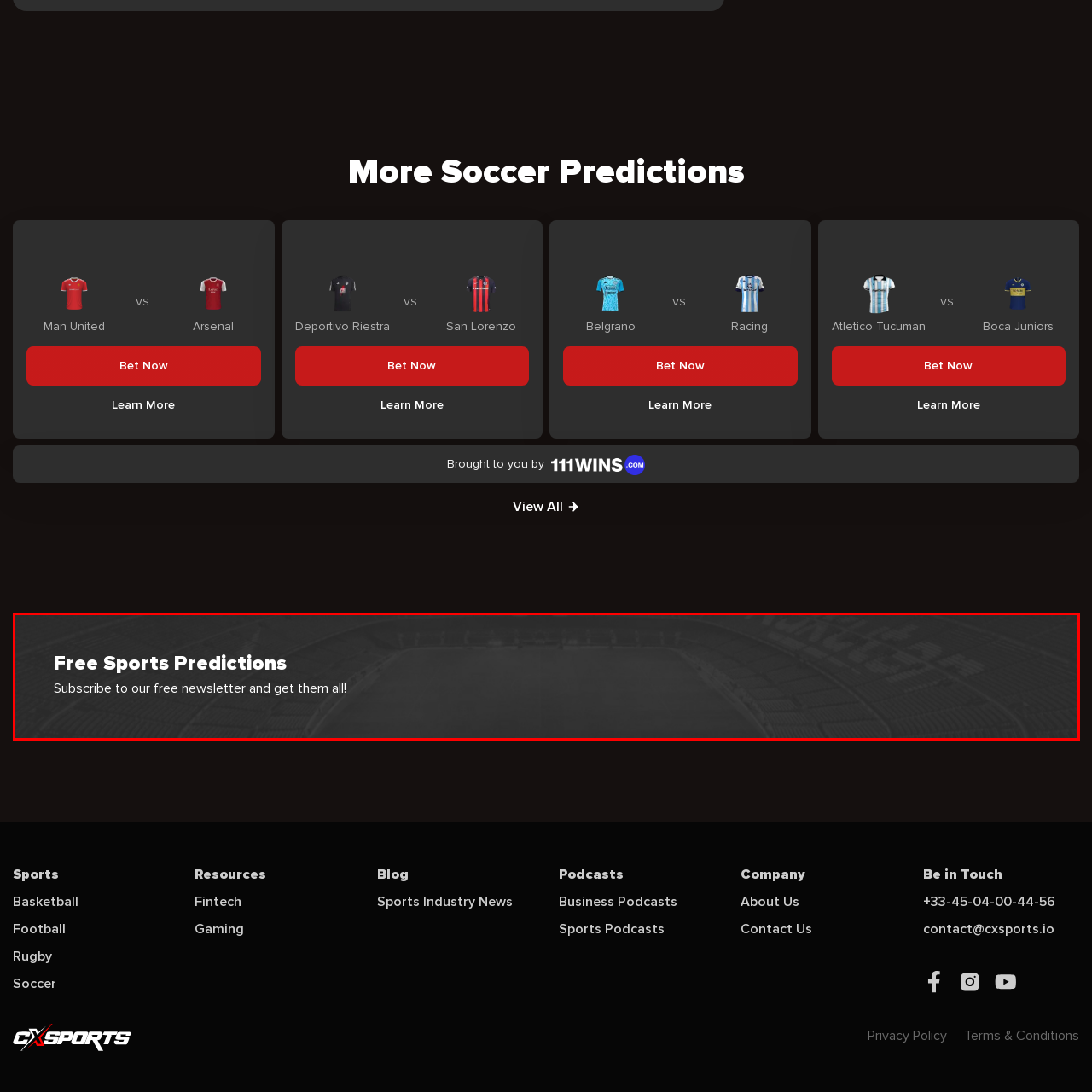What is the benefit of subscribing to the newsletter?
Please examine the image highlighted within the red bounding box and respond to the question using a single word or phrase based on the image.

Timely updates and predictions